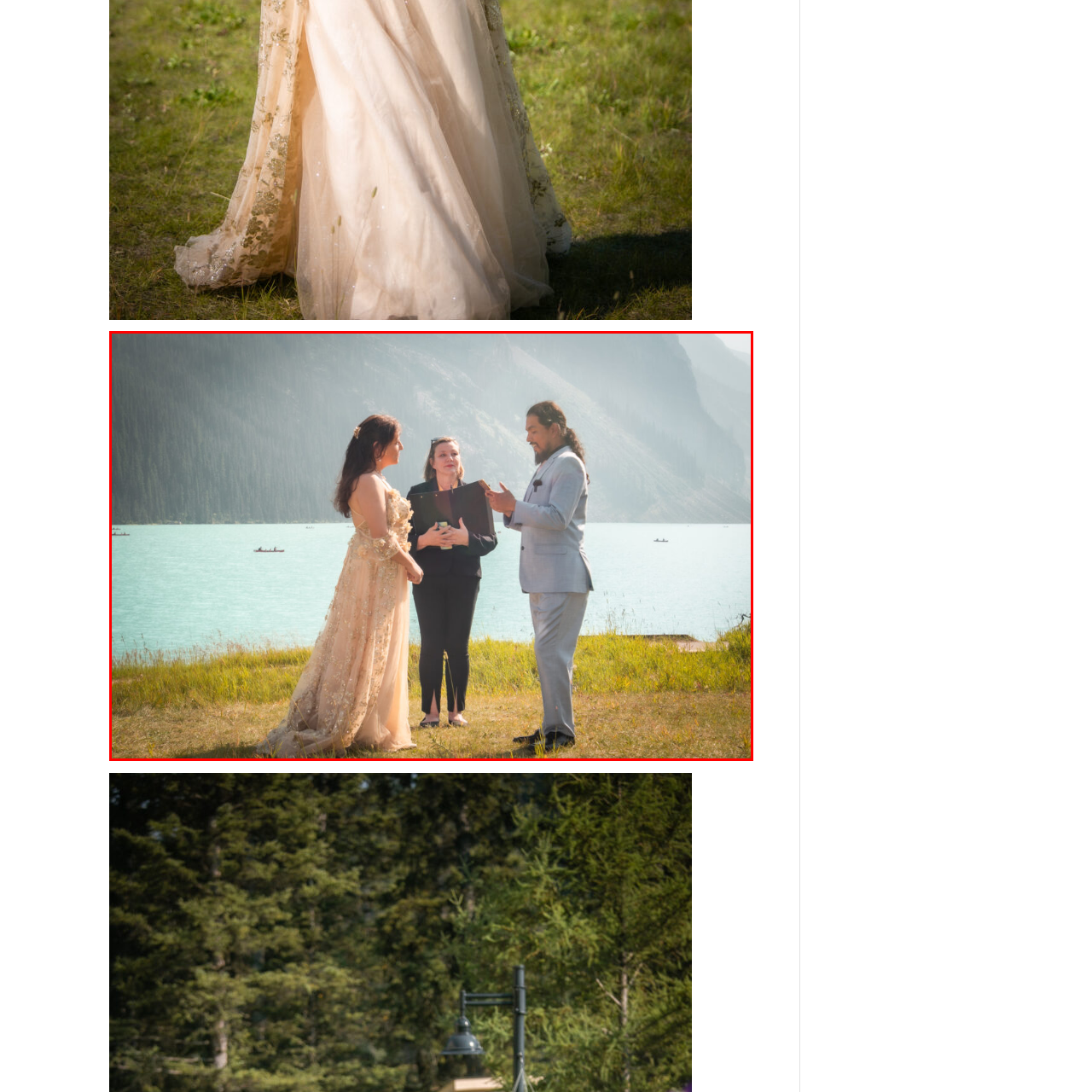What is the bride wearing?
Examine the content inside the red bounding box in the image and provide a thorough answer to the question based on that visual information.

According to the caption, the bride is 'radiating elegance in a delicate, beige gown adorned with intricate floral embellishments', which means she is wearing a beige gown.